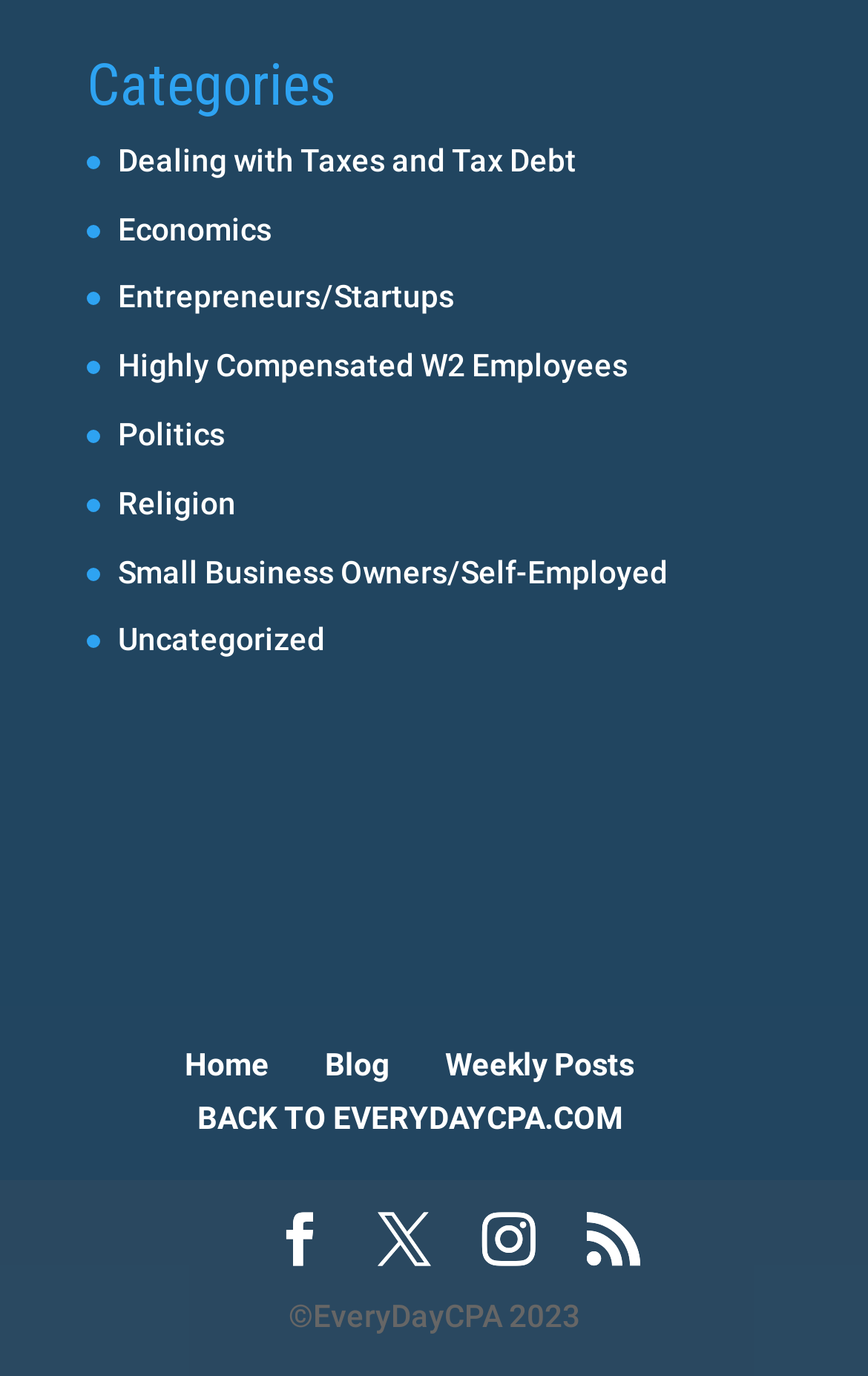Identify the bounding box coordinates for the element that needs to be clicked to fulfill this instruction: "Return to the 'EveryDayCPA' homepage". Provide the coordinates in the format of four float numbers between 0 and 1: [left, top, right, bottom].

[0.227, 0.799, 0.717, 0.825]